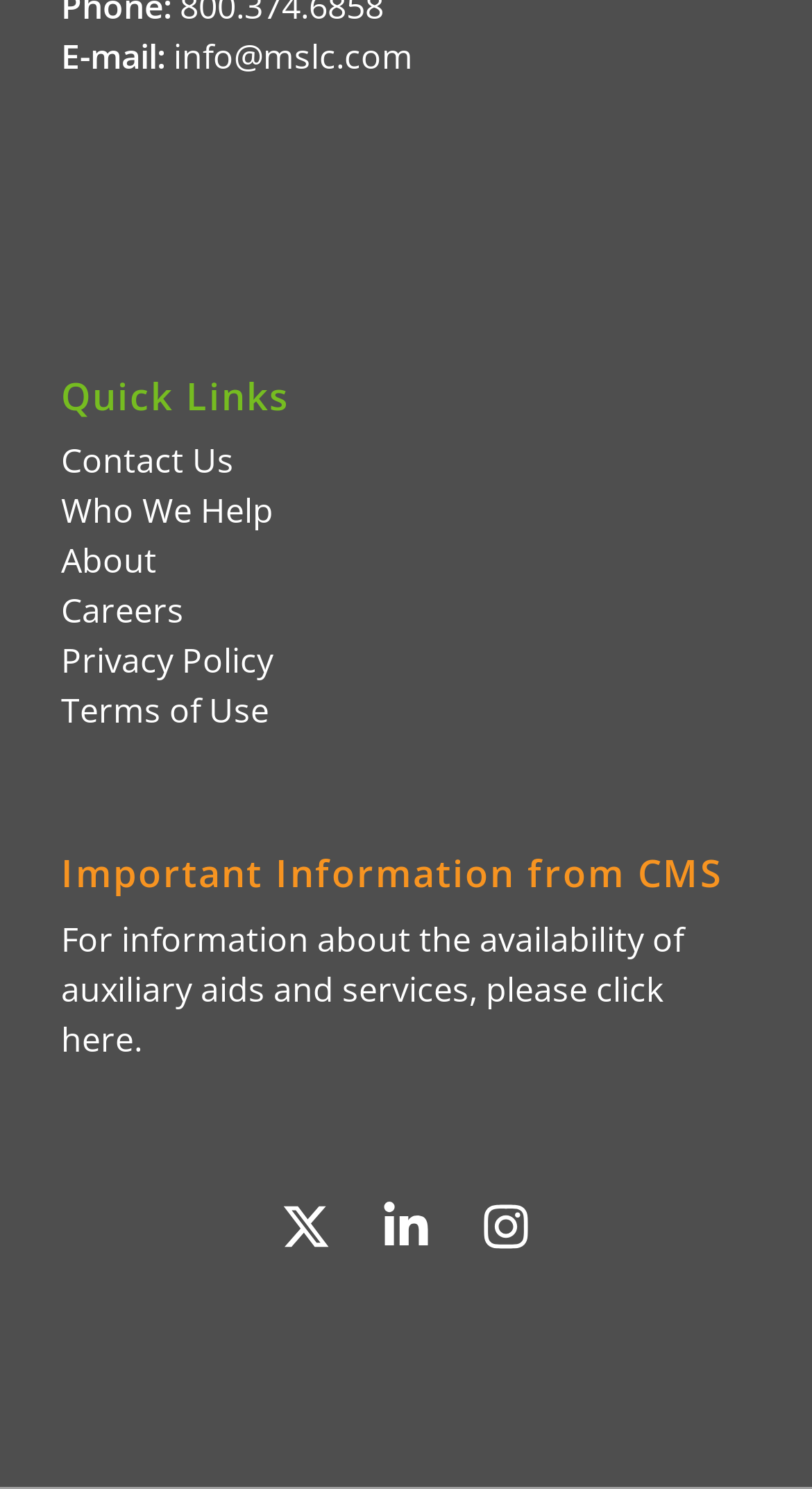What is the last link in the 'Quick Links' section?
Please provide a comprehensive answer based on the information in the image.

The 'Quick Links' section is a heading element, and the last link element below it is 'Terms of Use'.